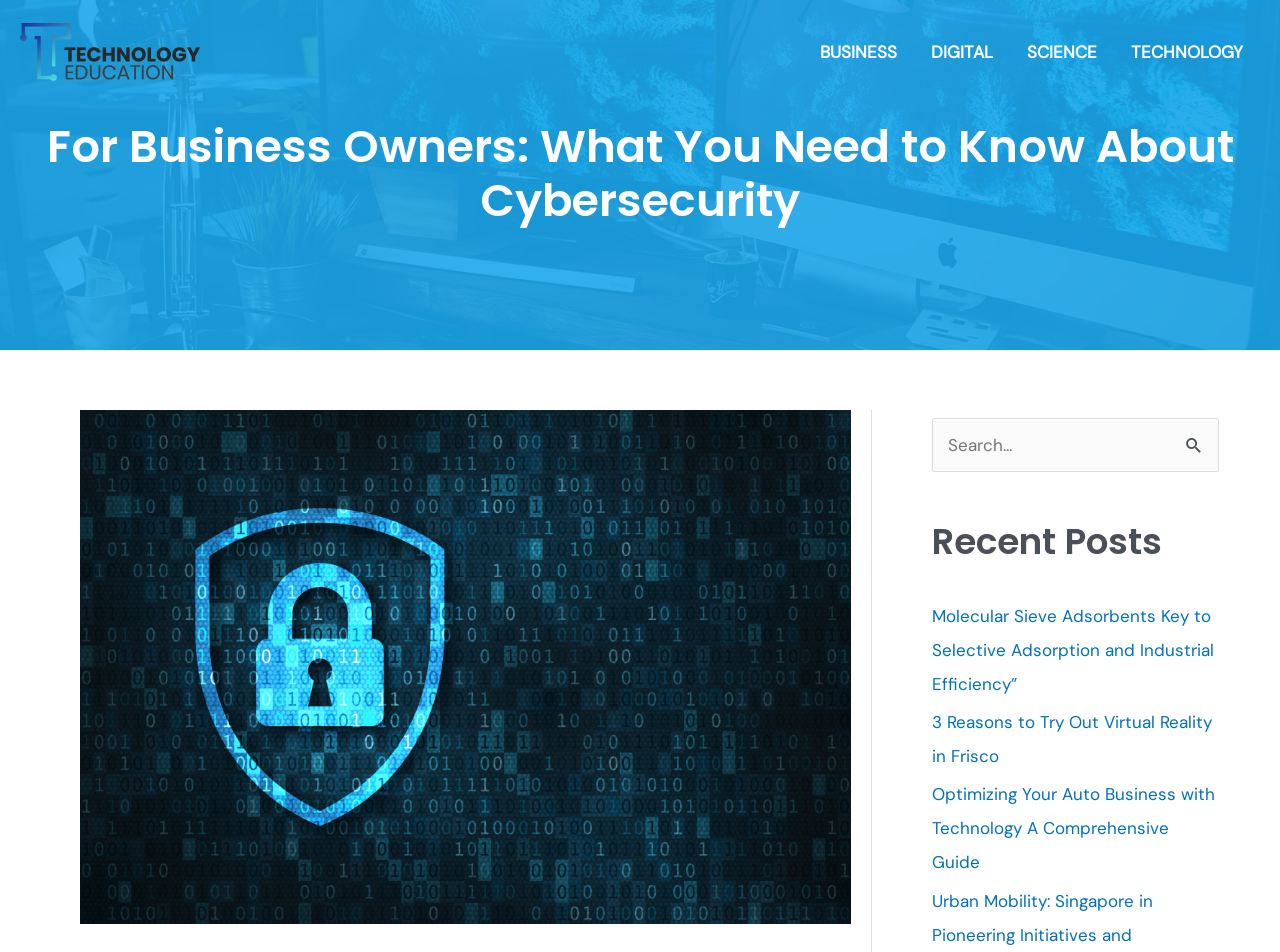Could you locate the bounding box coordinates for the section that should be clicked to accomplish this task: "Click the Technology Education Logo".

[0.016, 0.041, 0.156, 0.064]